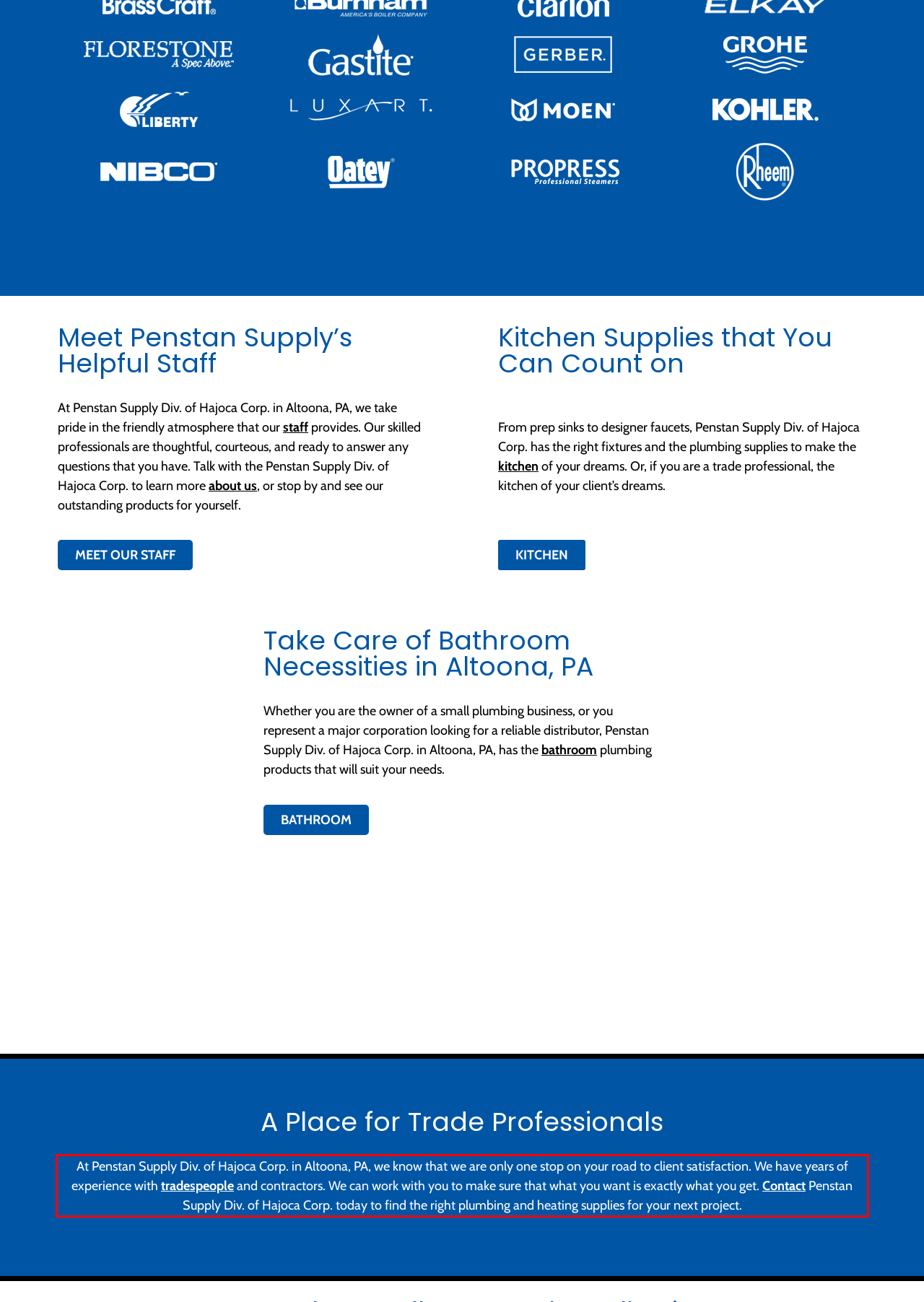Observe the screenshot of the webpage that includes a red rectangle bounding box. Conduct OCR on the content inside this red bounding box and generate the text.

At Penstan Supply Div. of Hajoca Corp. in Altoona, PA, we know that we are only one stop on your road to client satisfaction. We have years of experience with tradespeople and contractors. We can work with you to make sure that what you want is exactly what you get. Contact Penstan Supply Div. of Hajoca Corp. today to find the right plumbing and heating supplies for your next project.